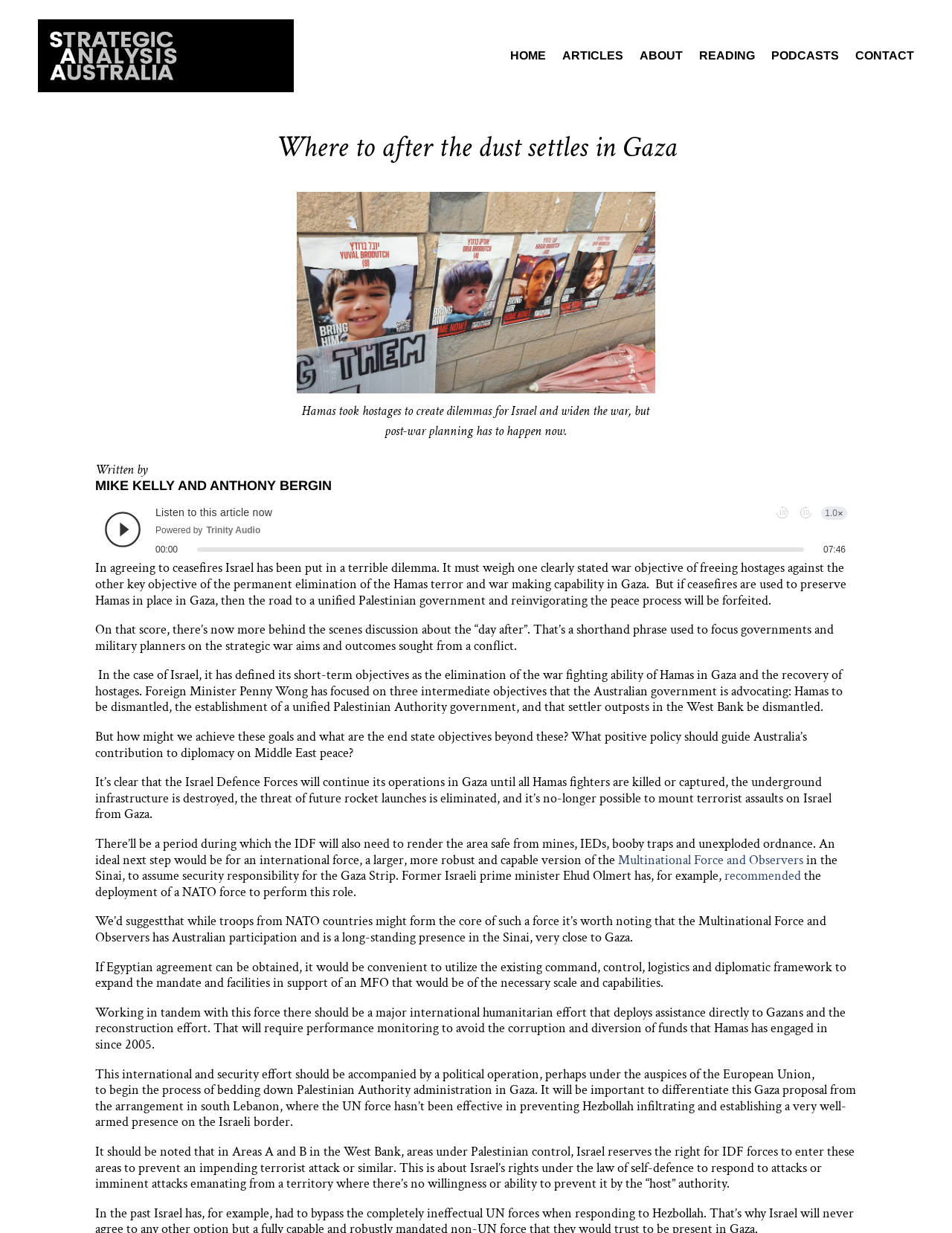What is the title of the article?
Respond to the question with a well-detailed and thorough answer.

The title of the article can be found in the StaticText element with the text 'Where to after the dust settles in Gaza' at the top of the webpage.